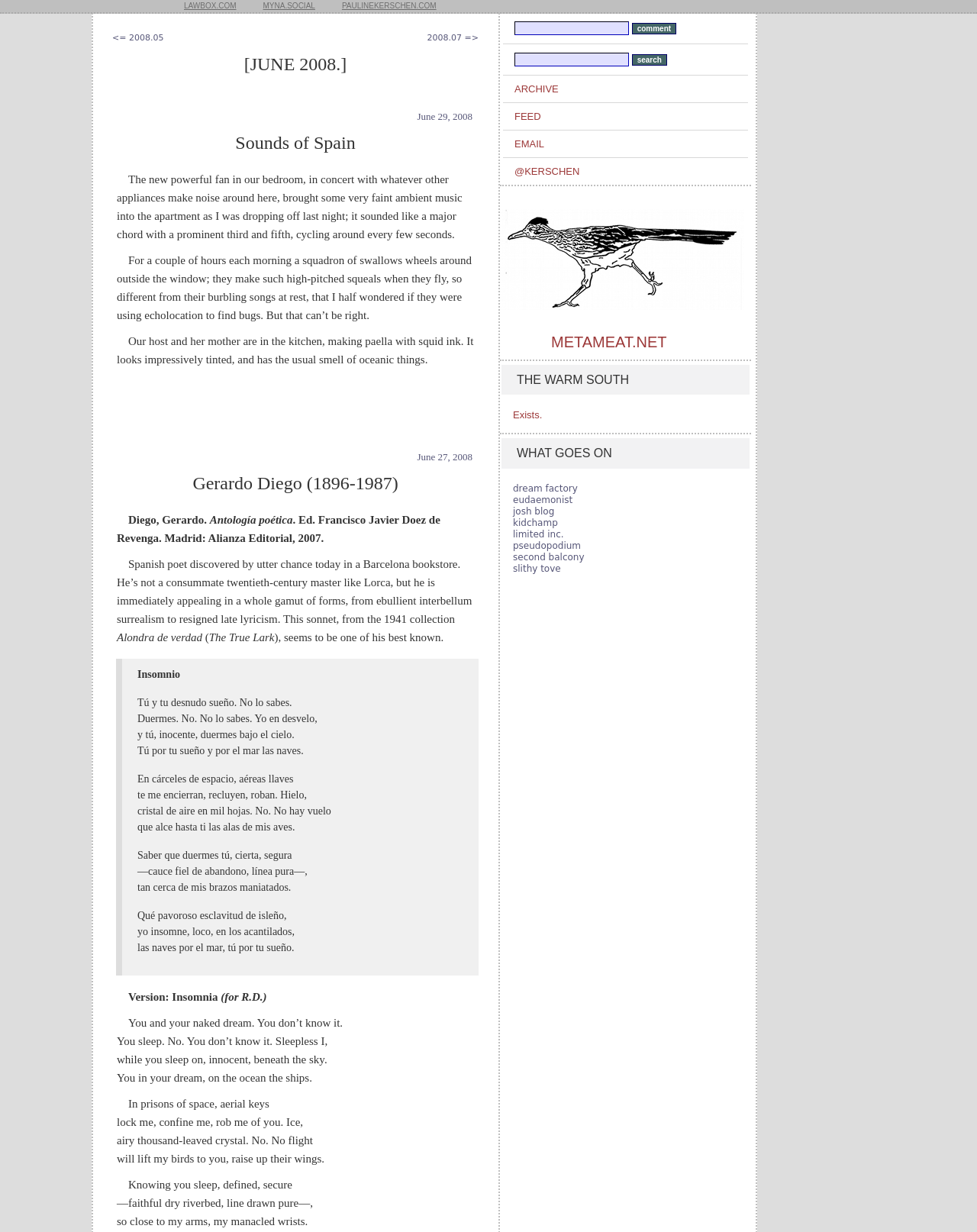Please specify the bounding box coordinates of the clickable region necessary for completing the following instruction: "go to the archive". The coordinates must consist of four float numbers between 0 and 1, i.e., [left, top, right, bottom].

[0.527, 0.068, 0.766, 0.076]